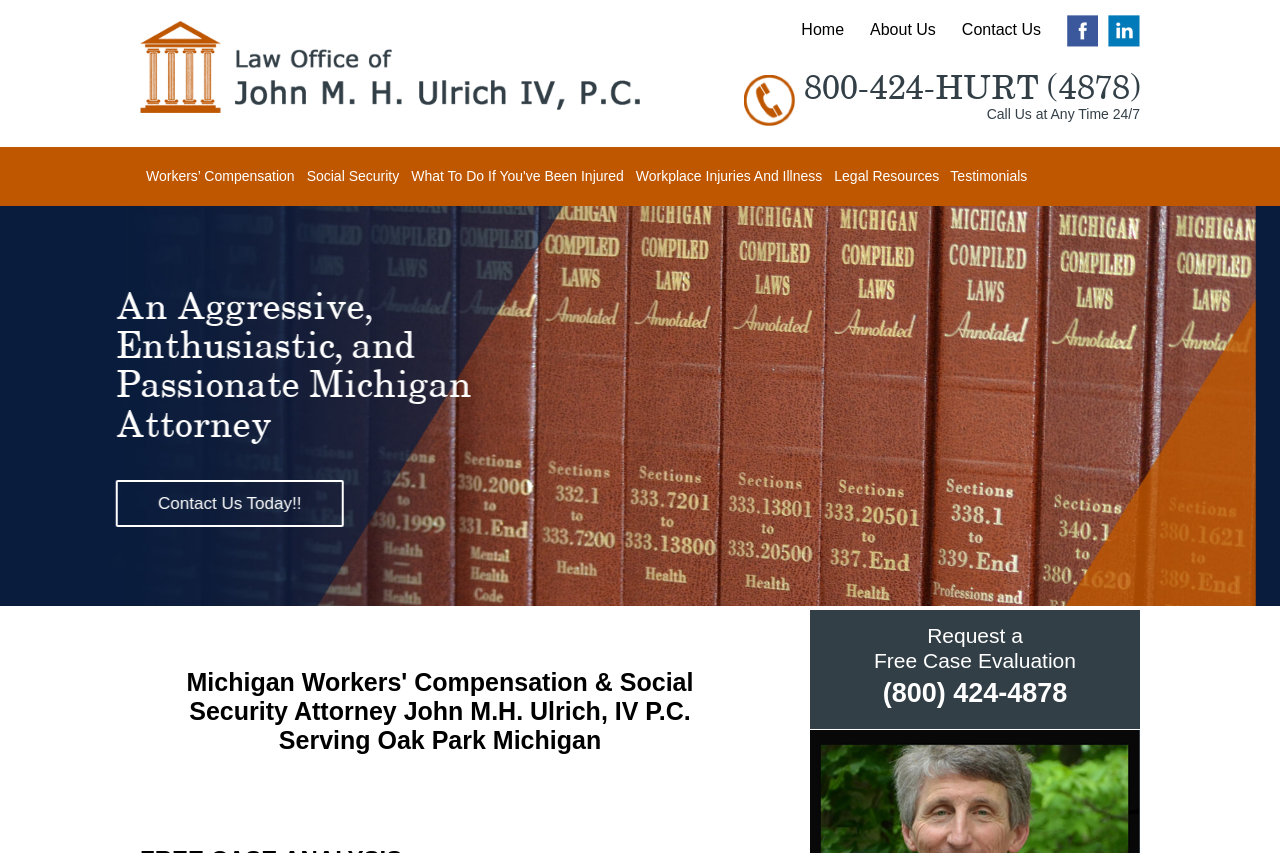Indicate the bounding box coordinates of the clickable region to achieve the following instruction: "Contact Us Today."

[0.109, 0.585, 0.288, 0.64]